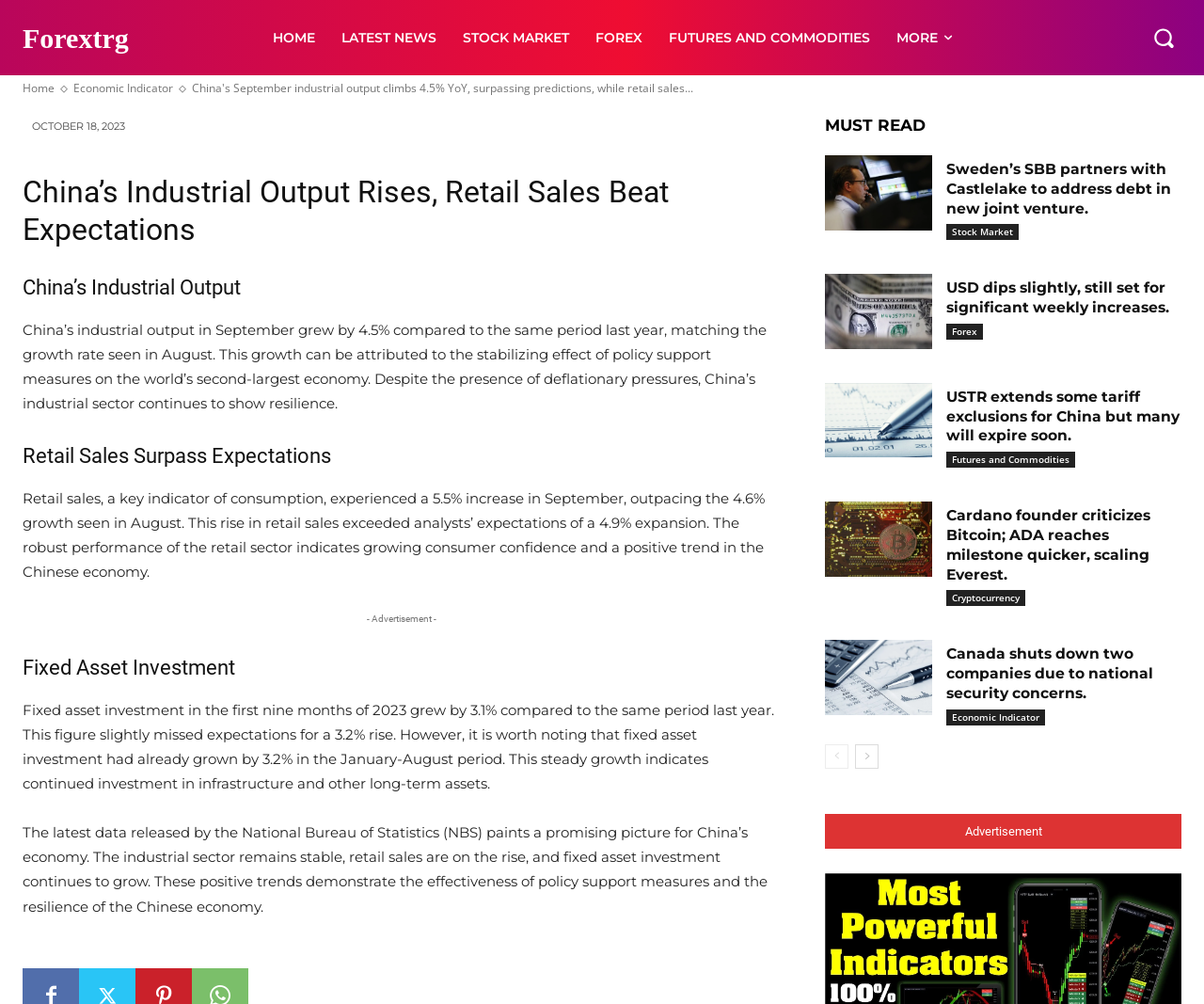What is the growth rate of fixed asset investment in the first nine months of 2023?
Based on the screenshot, give a detailed explanation to answer the question.

The answer can be found in the paragraph that starts with 'Fixed asset investment in the first nine months of 2023 grew by 3.1% compared to the same period last year...' which is located under the heading 'Fixed Asset Investment'.